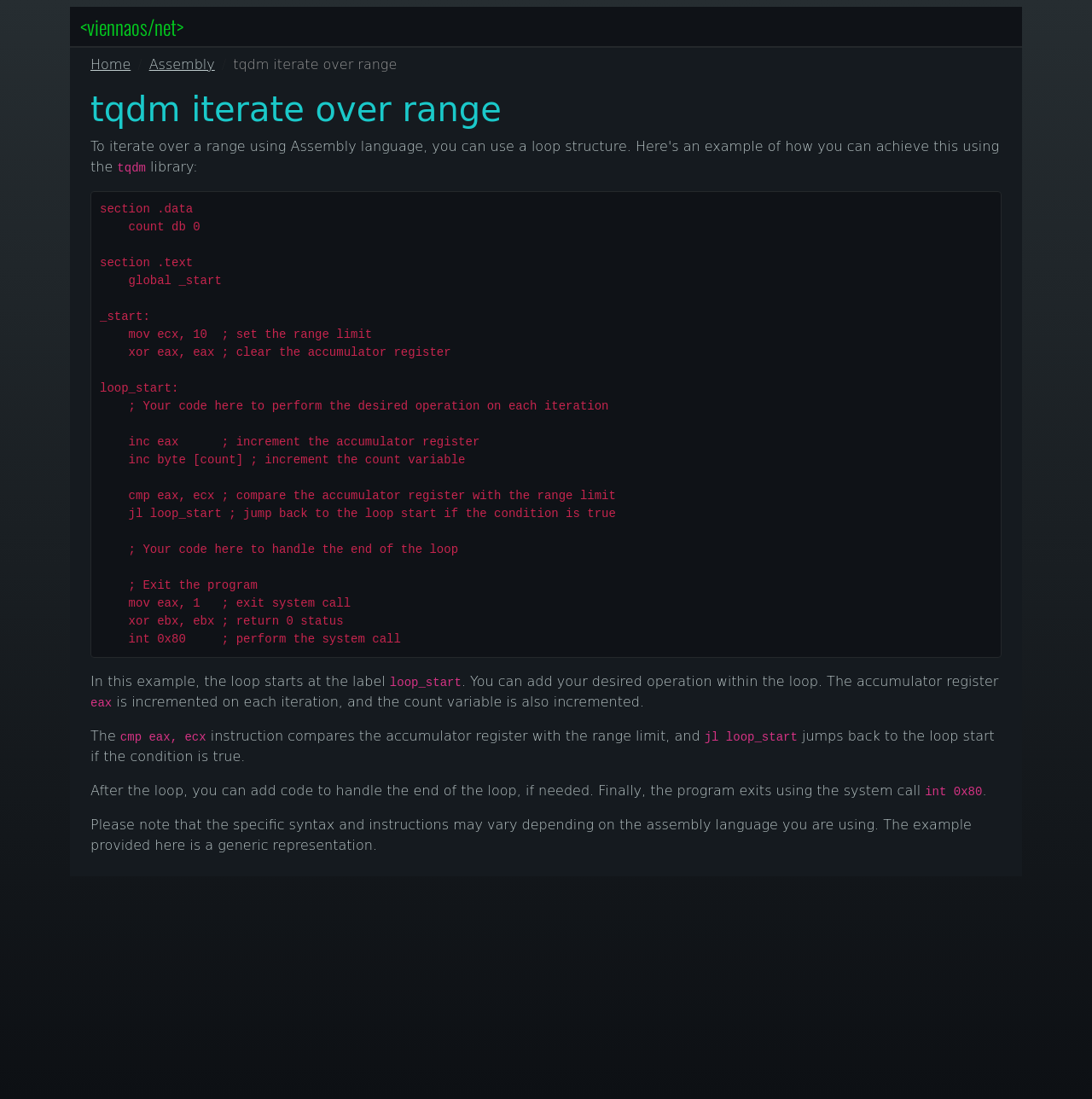Can you extract the headline from the webpage for me?

tqdm iterate over range